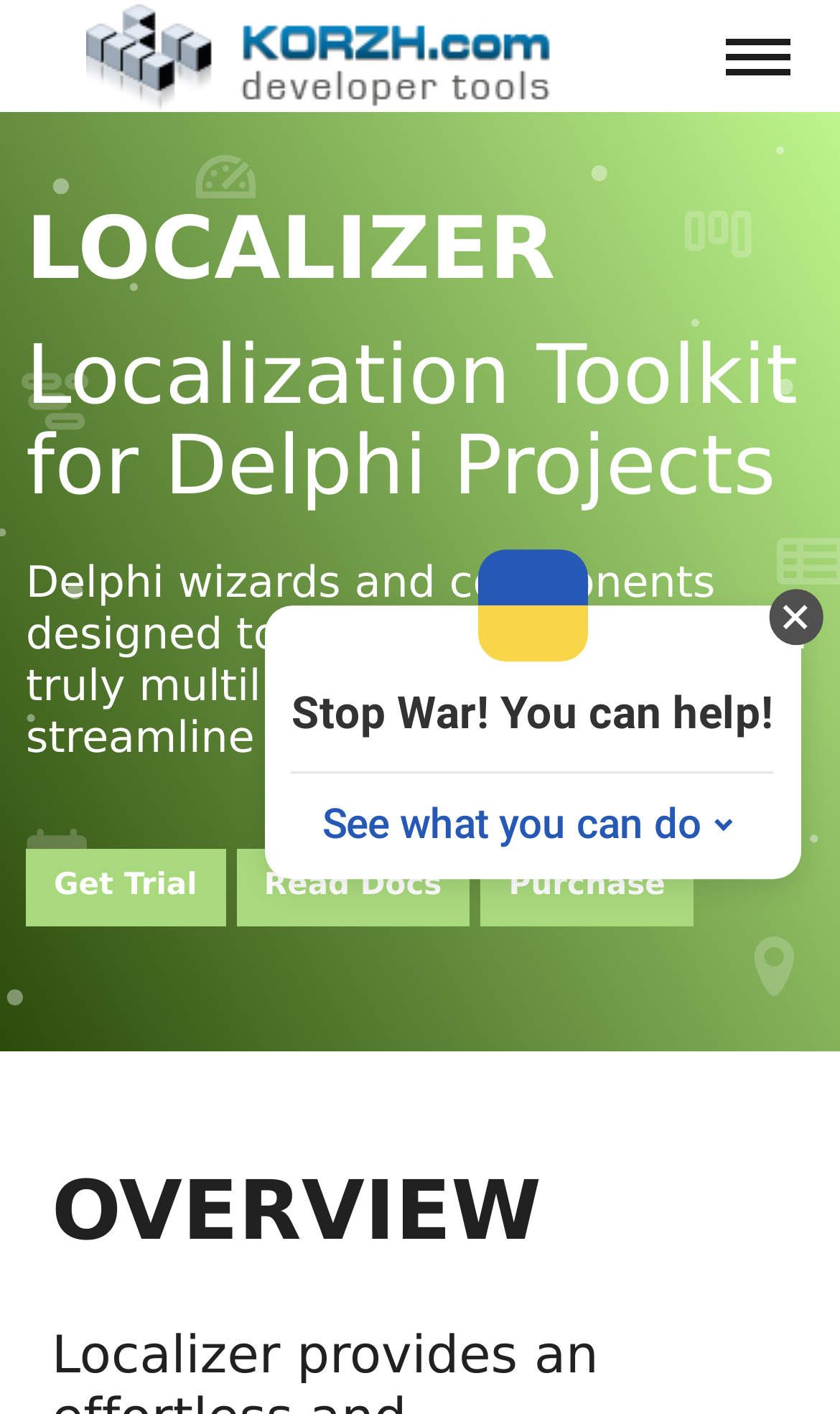Please find the bounding box coordinates of the element that must be clicked to perform the given instruction: "Get a trial". The coordinates should be four float numbers from 0 to 1, i.e., [left, top, right, bottom].

[0.031, 0.6, 0.268, 0.655]